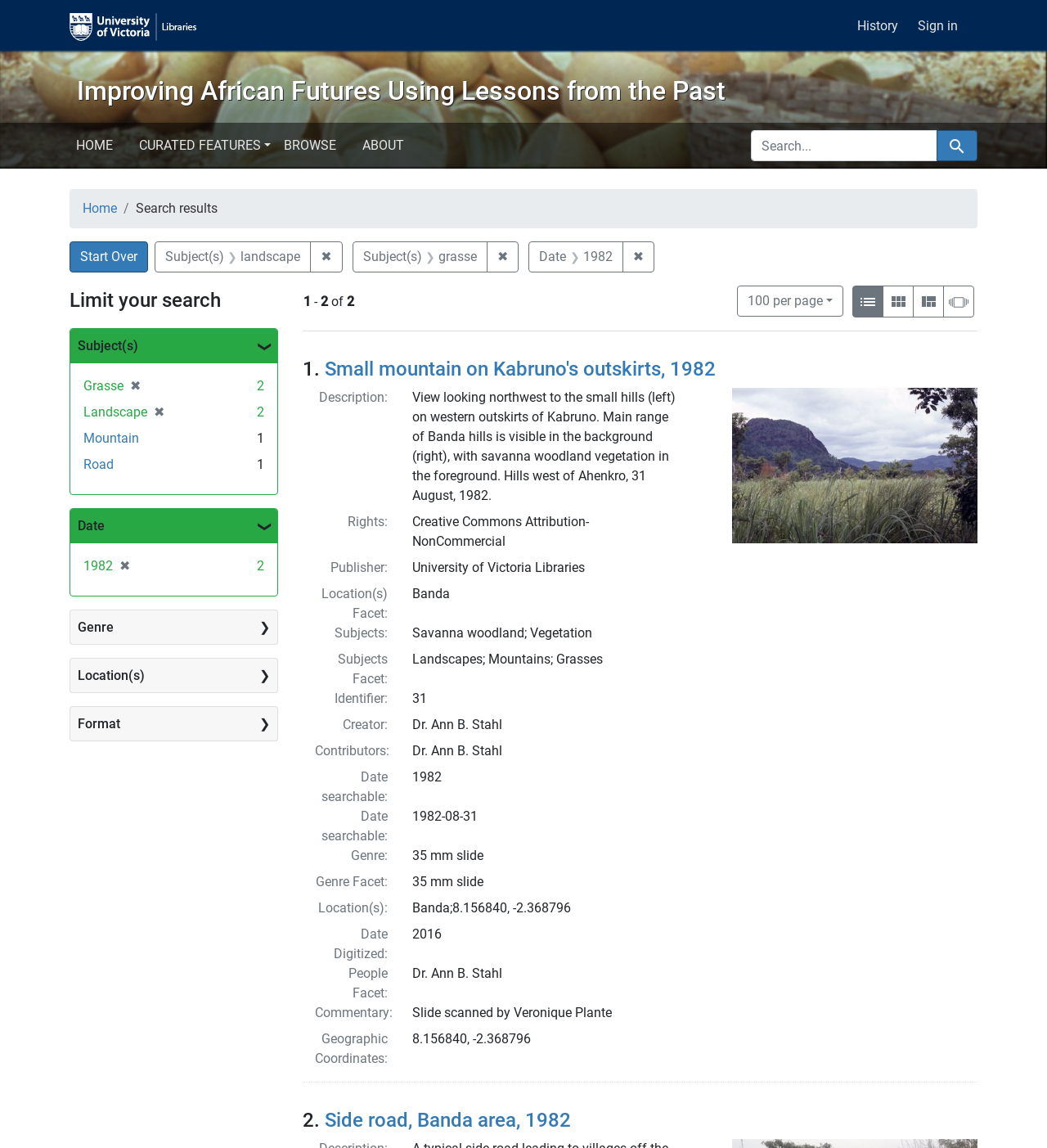Please find the bounding box coordinates of the element's region to be clicked to carry out this instruction: "Remove constraint Subject(s): landscape".

[0.296, 0.211, 0.327, 0.238]